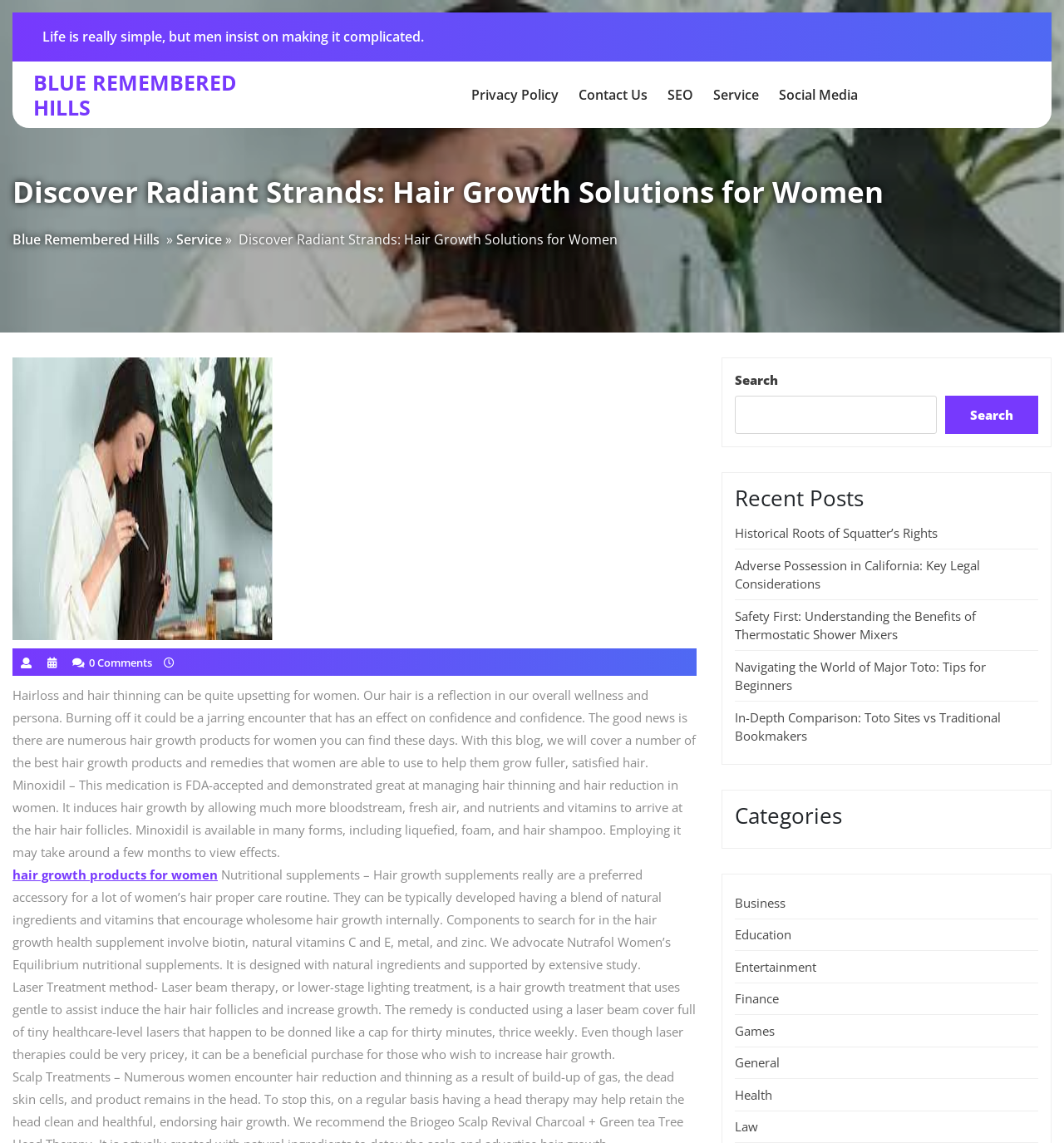Identify the bounding box coordinates of the clickable region required to complete the instruction: "Search for something". The coordinates should be given as four float numbers within the range of 0 and 1, i.e., [left, top, right, bottom].

[0.691, 0.346, 0.88, 0.379]